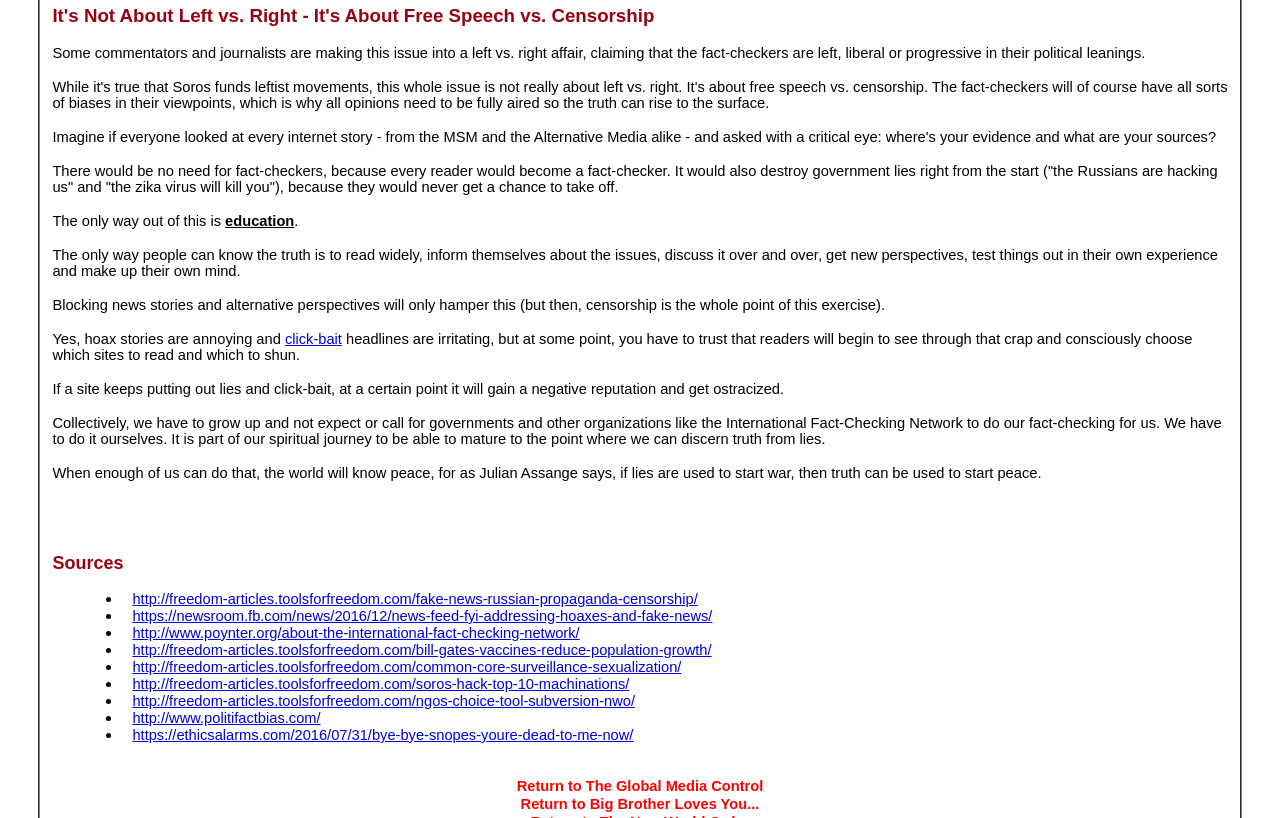Can you find the bounding box coordinates for the element that needs to be clicked to execute this instruction: "Click the link 'click-bait'"? The coordinates should be given as four float numbers between 0 and 1, i.e., [left, top, right, bottom].

[0.223, 0.404, 0.267, 0.424]